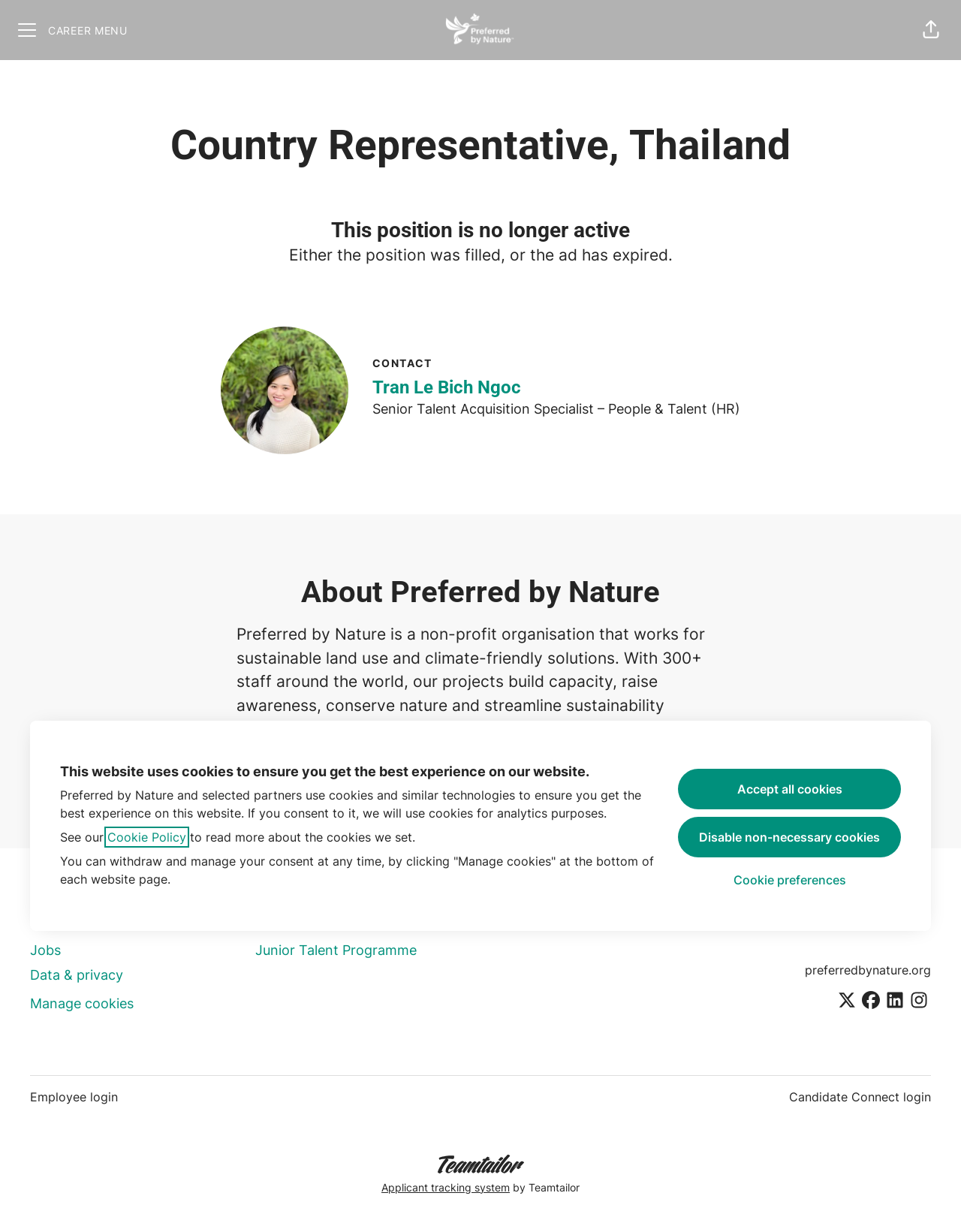Locate the bounding box coordinates of the clickable region to complete the following instruction: "Share the page."

[0.947, 0.007, 0.991, 0.041]